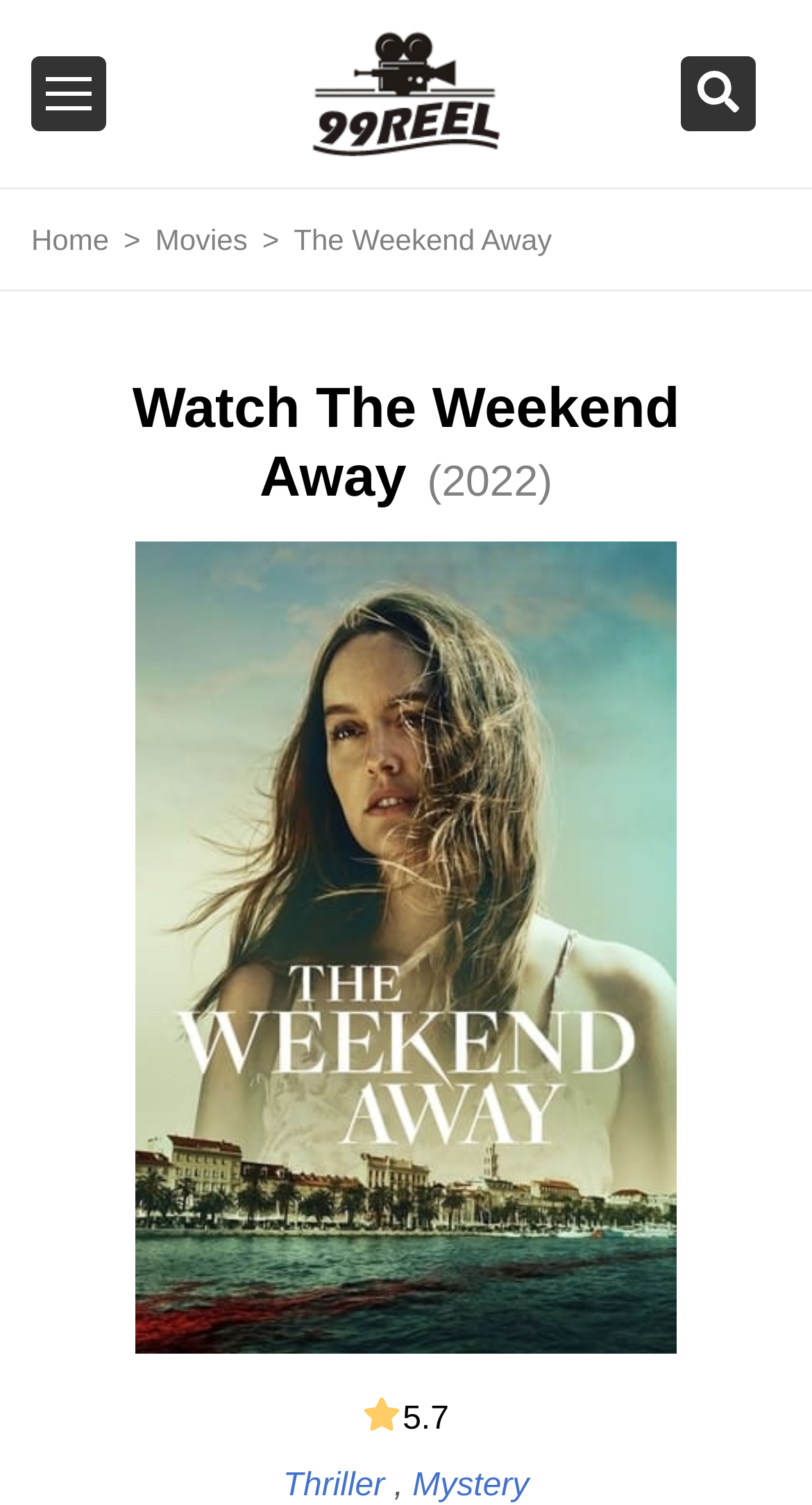Given the description "Mystery", provide the bounding box coordinates of the corresponding UI element.

[0.508, 0.976, 0.652, 1.0]